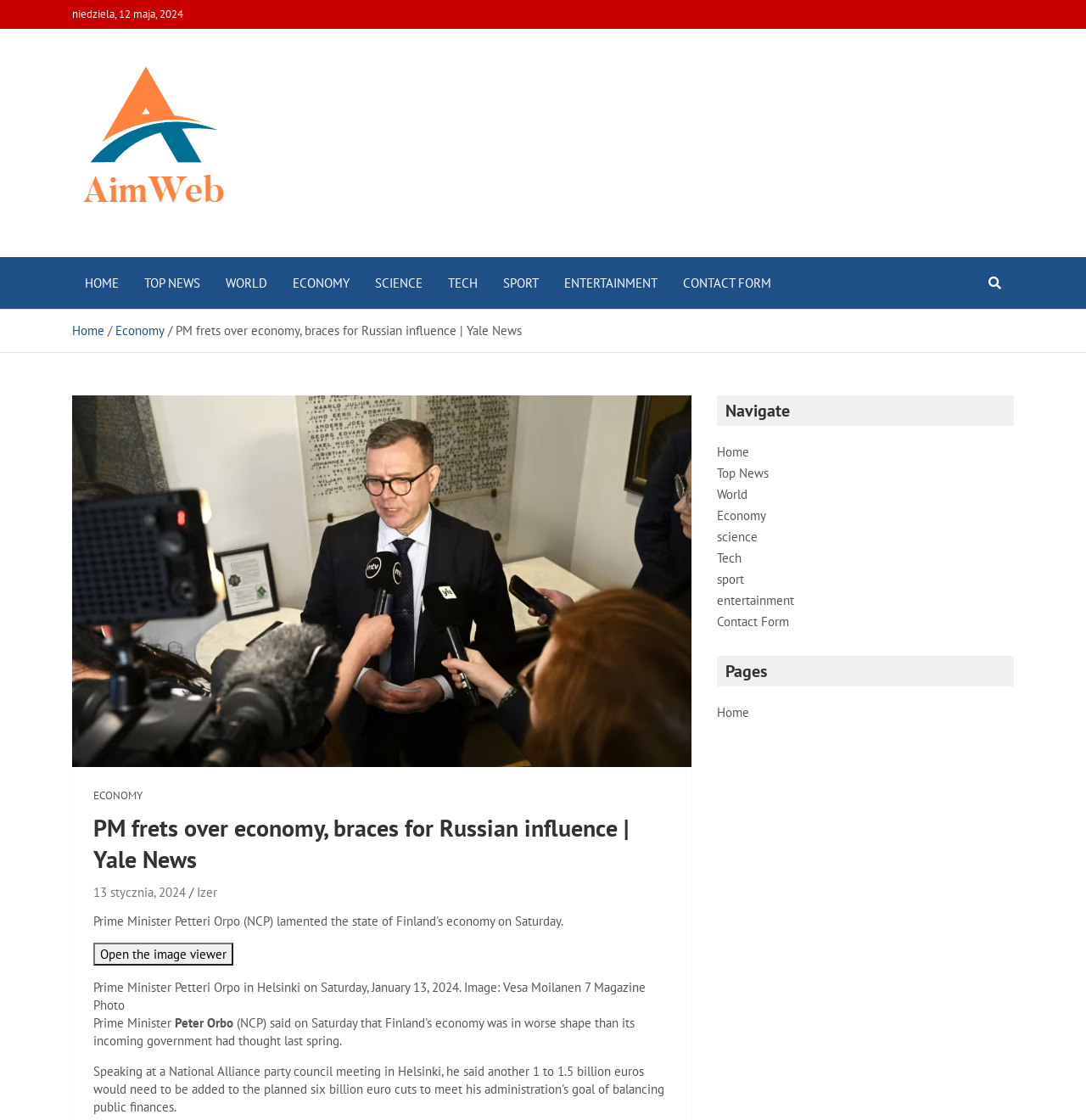Create a detailed summary of the webpage's content and design.

The webpage appears to be a news article page from Yale News, with a focus on economy and politics. At the top, there is a date "niedziela, 12 maja, 2024" (Sunday, May 12, 2024) and a link to "AimWeb" with an accompanying image. Below this, there is a heading "AimWeb" and a brief description of the website.

The main navigation menu is located below, with links to various sections such as "HOME", "TOP NEWS", "WORLD", "ECONOMY", "SCIENCE", "TECH", "SPORT", and "ENTERTAINMENT". 

To the right of the navigation menu, there is a breadcrumbs section showing the current page's location, with links to "Home" and "Economy". Below this, there is a figure with an image and a caption describing Prime Minister Petteri Orpo in Helsinki on Saturday, January 13, 2024.

The main content of the page is an article titled "PM frets over economy, braces for Russian influence | Yale News", with a heading and a brief summary. The article appears to be about the Prime Minister's concerns over the economy and Russian influence.

On the right side of the page, there are two sections: "Navigate" and "Pages". The "Navigate" section has links to various sections, similar to the main navigation menu. The "Pages" section has links to different pages, including "Home".

Overall, the webpage is well-organized, with clear headings and concise text, making it easy to navigate and find relevant information.